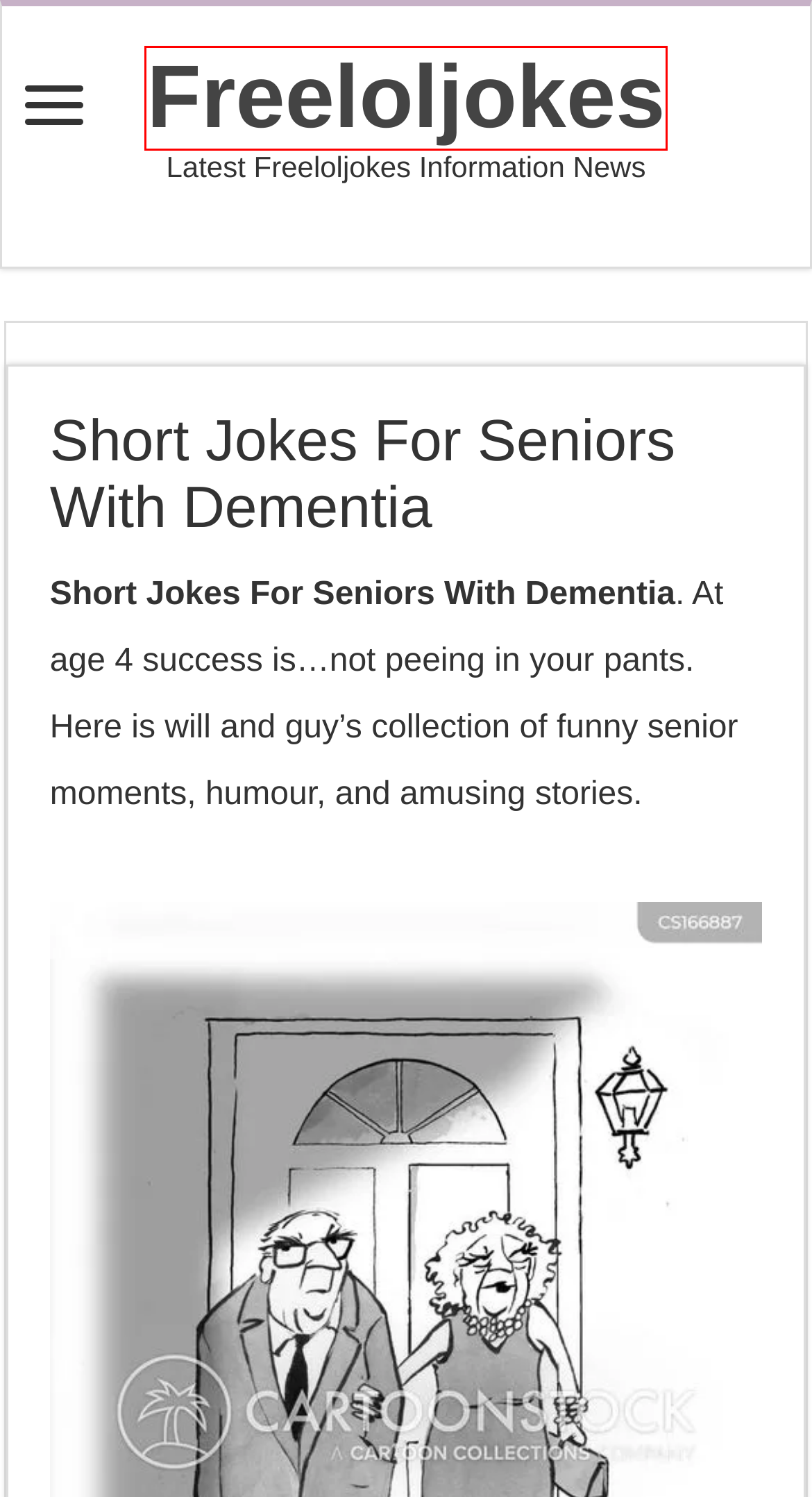With the provided screenshot showing a webpage and a red bounding box, determine which webpage description best fits the new page that appears after clicking the element inside the red box. Here are the options:
A. Grey Poupon Joke | Freeloljokes
B. Freeloljokes | Latest Freeloljokes Information News
C. Your Mama Jokes Reddit | Freeloljokes
D. Stupid Jokes That Are Funny Reddit | Freeloljokes
E. Anthony Jeselnik 9 11 Joke | Freeloljokes
F. Alexa Tell Me A Knock Knock Joke | Freeloljokes
G. Funny Porta Potty Jokes | Freeloljokes
H. 789 Joke Extended | Freeloljokes

B